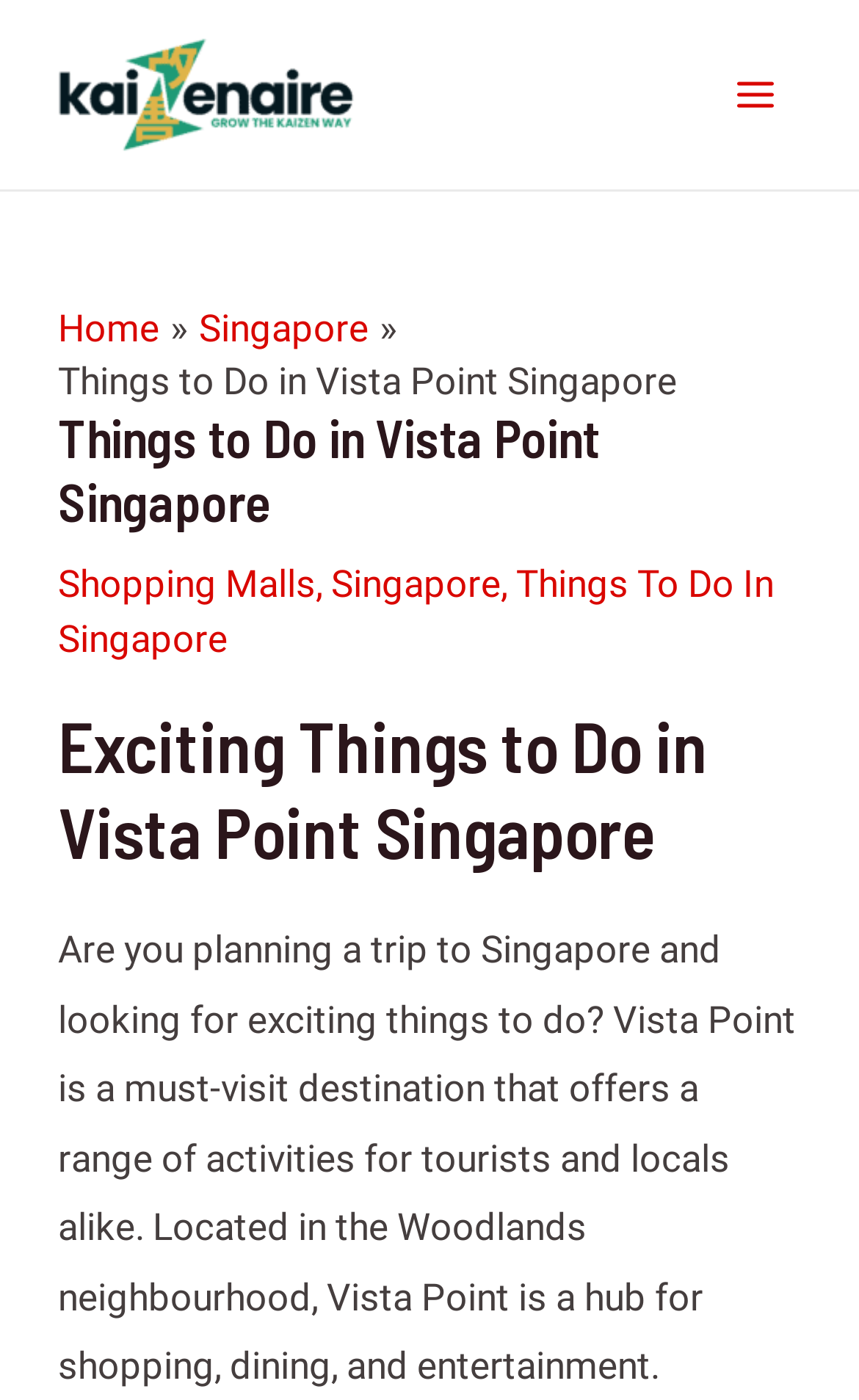What type of activities can be done in Vista Point?
Utilize the image to construct a detailed and well-explained answer.

The answer can be found in the StaticText element 'Are you planning a trip to Singapore and looking for exciting things to do? Vista Point is a must-visit destination that offers a range of activities for tourists and locals alike. Located in the Woodlands neighbourhood, Vista Point is a hub for shopping, dining, and entertainment.' which mentions the types of activities that can be done in Vista Point.